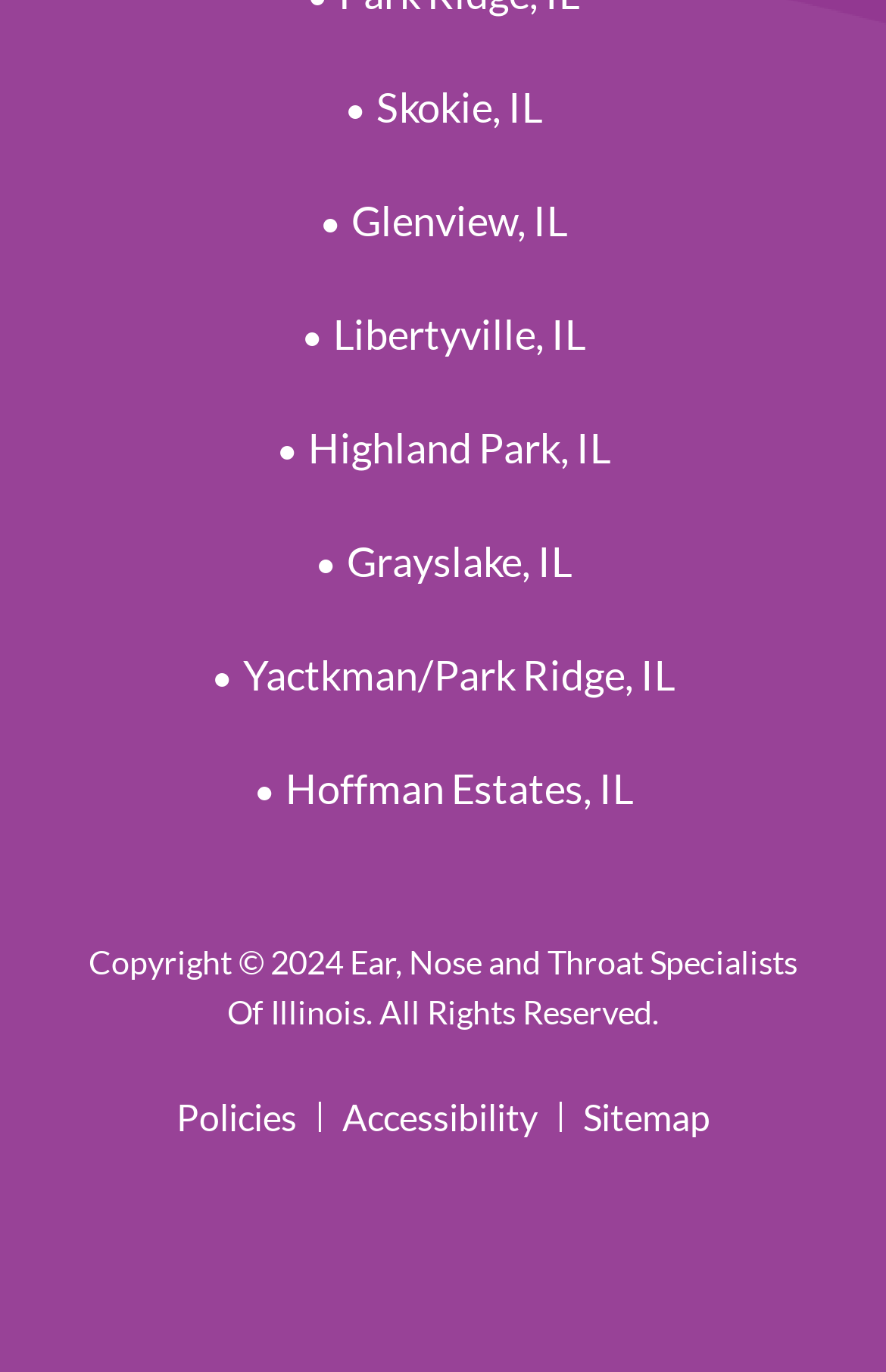Provide the bounding box coordinates in the format (top-left x, top-left y, bottom-right x, bottom-right y). All values are floating point numbers between 0 and 1. Determine the bounding box coordinate of the UI element described as: Zivrev D.M.D.

None